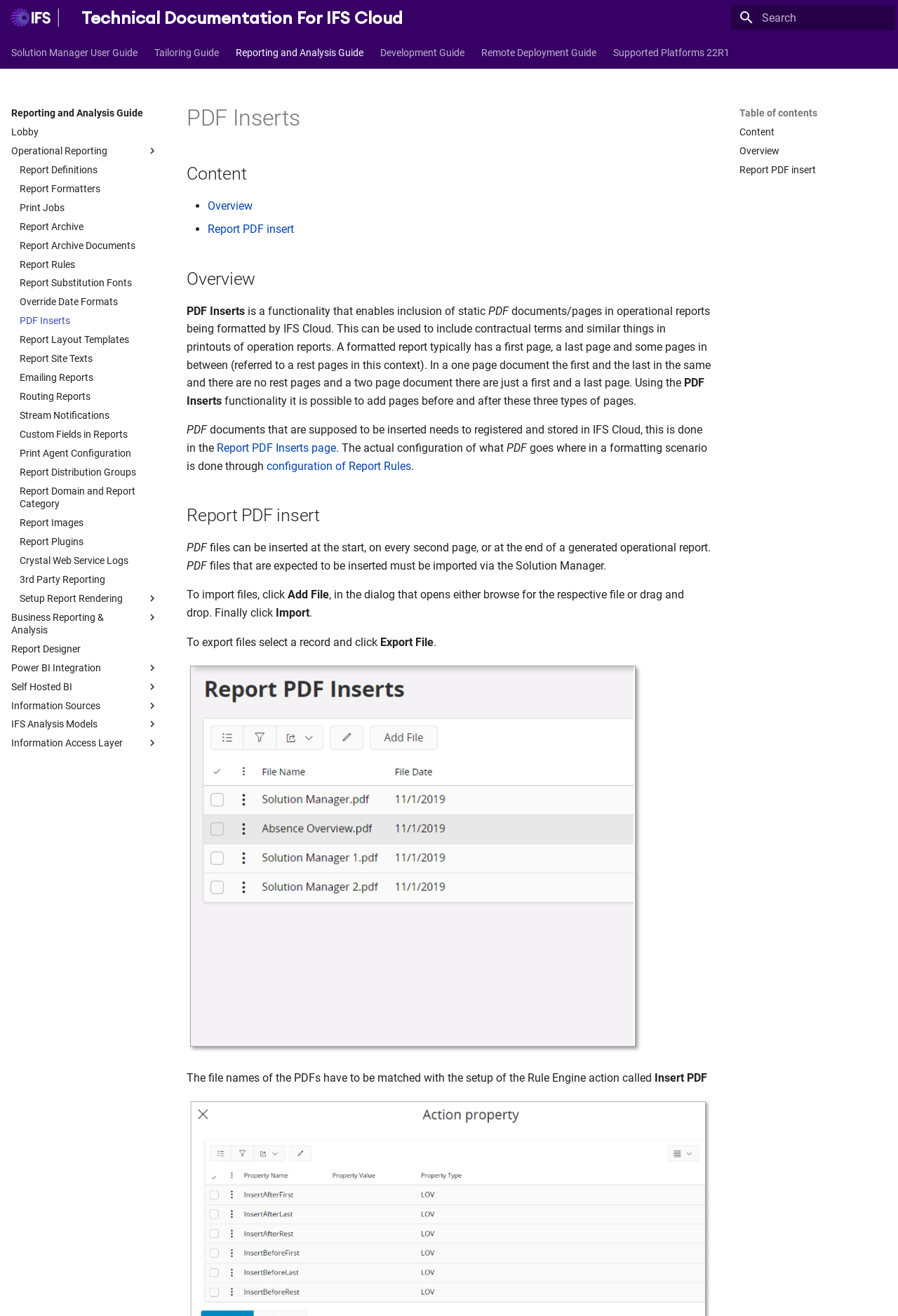Bounding box coordinates are given in the format (top-left x, top-left y, bottom-right x, bottom-right y). All values should be floating point numbers between 0 and 1. Provide the bounding box coordinate for the UI element described as: Overview

[0.823, 0.11, 0.988, 0.119]